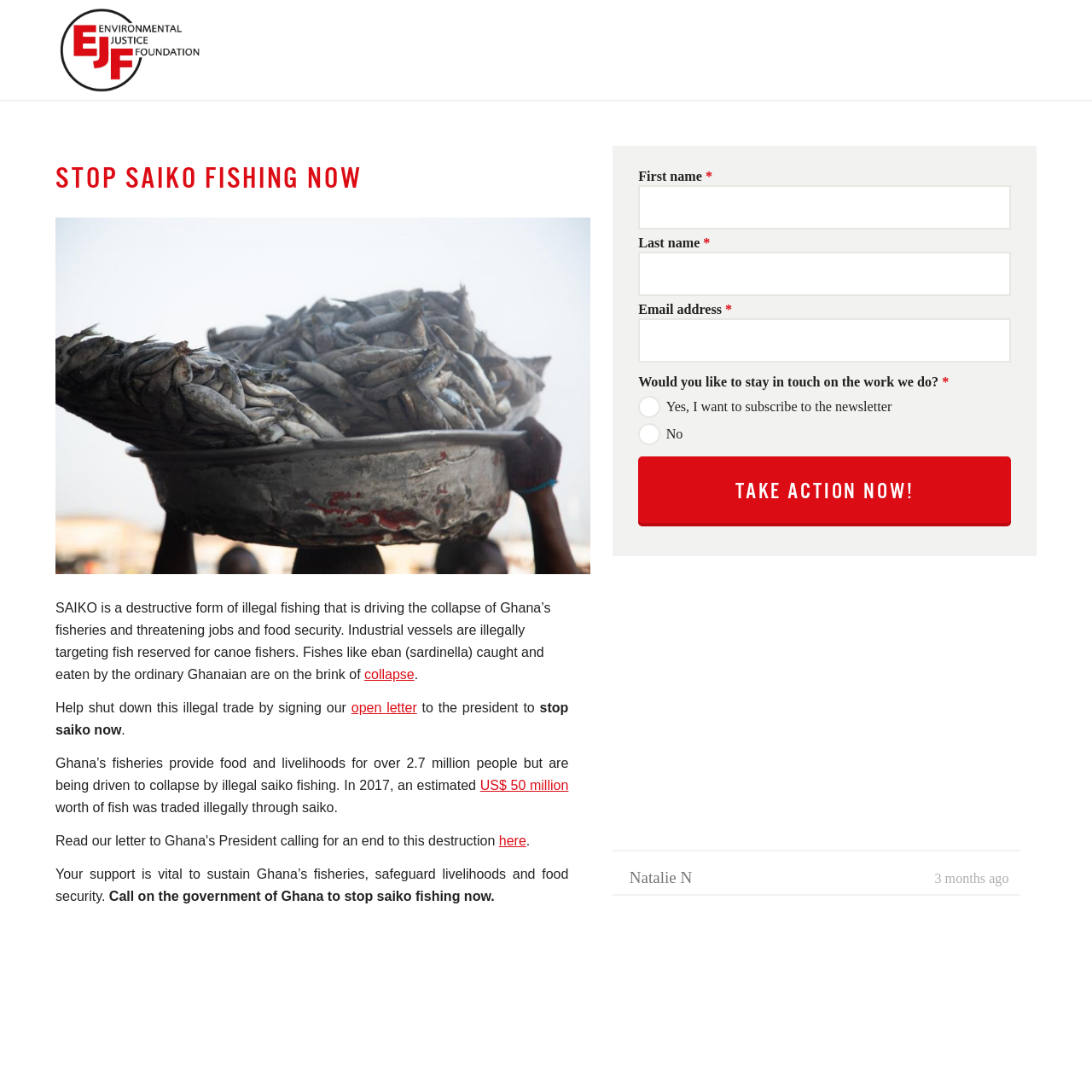Predict the bounding box of the UI element that fits this description: "saikoblocks".

[0.051, 0.201, 0.062, 0.477]